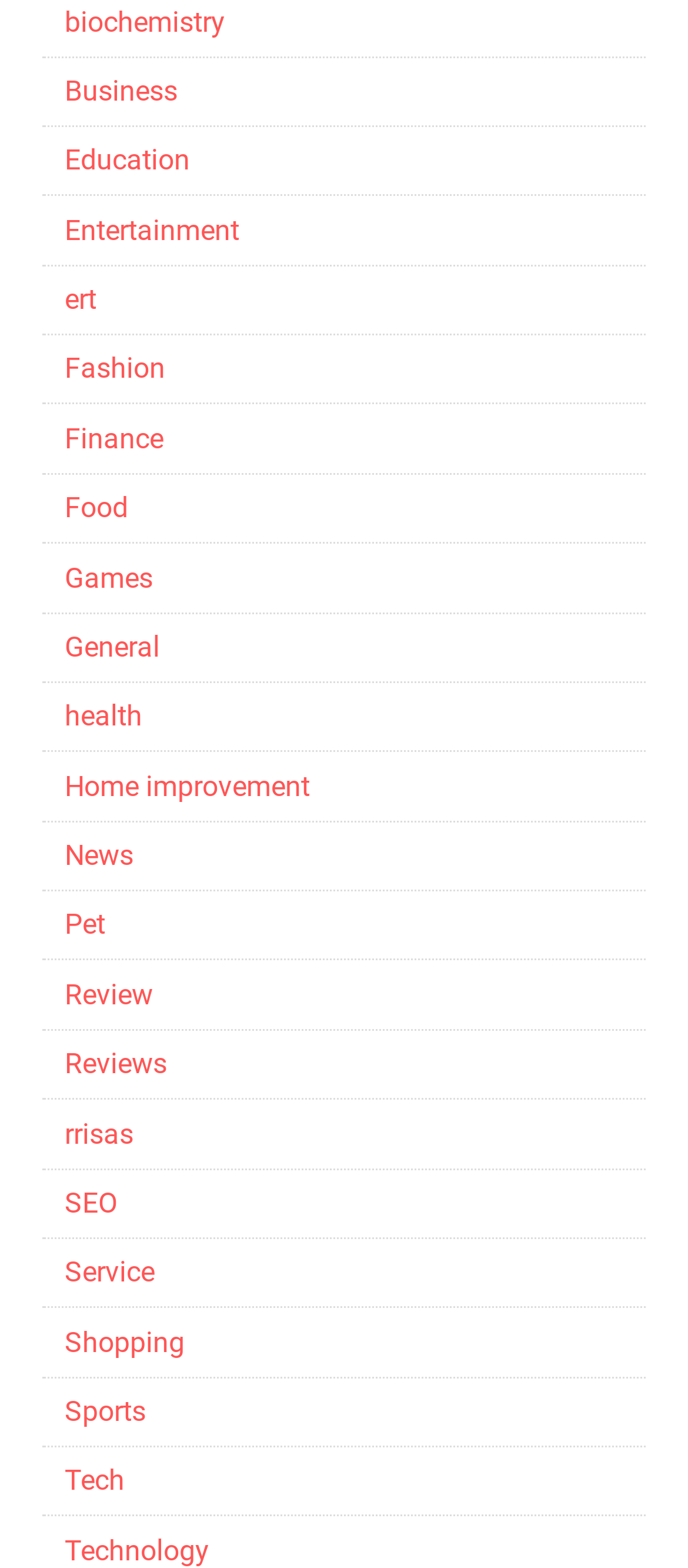Answer the question in a single word or phrase:
Is 'Reviews' a subcategory of 'Review'?

No